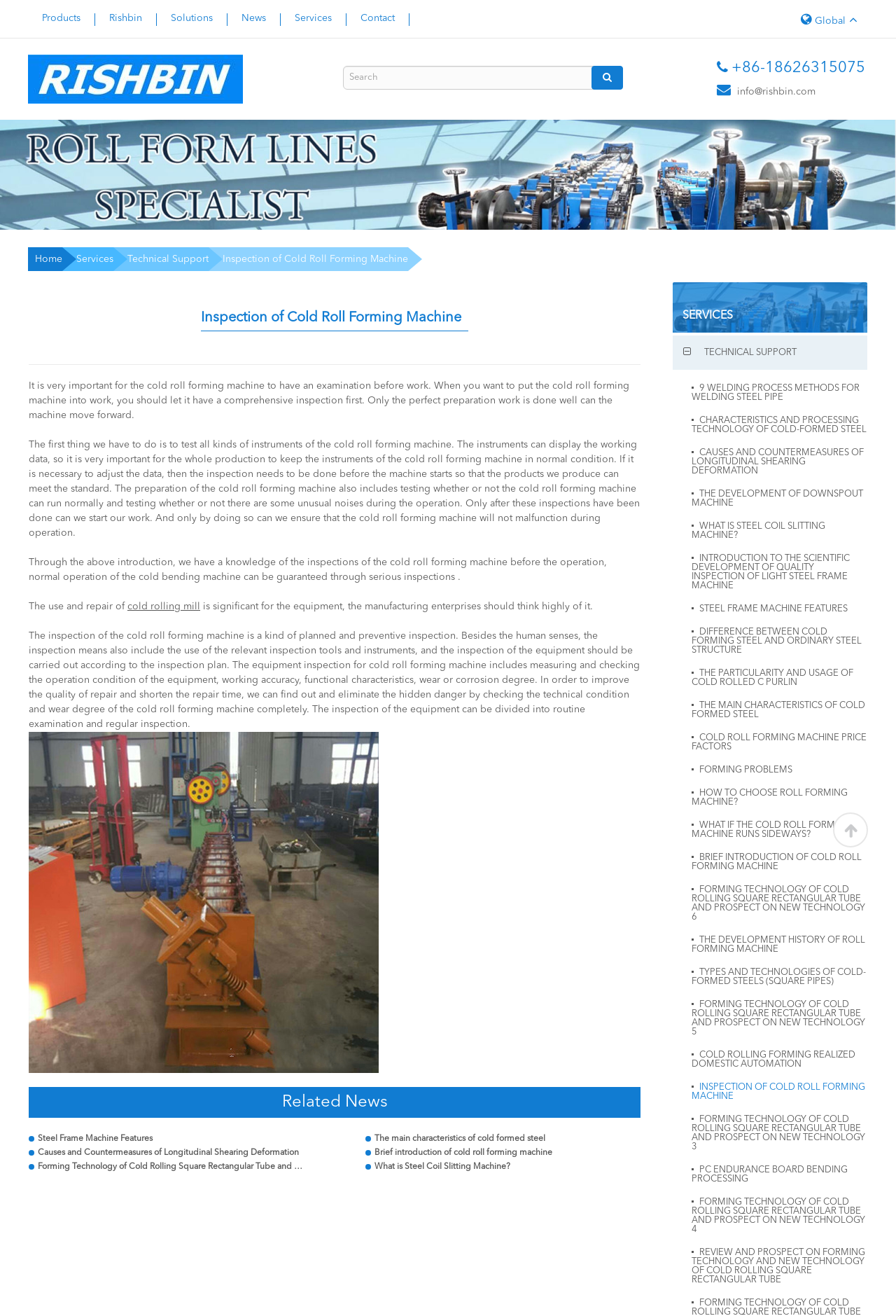Determine the bounding box coordinates for the UI element described. Format the coordinates as (top-left x, top-left y, bottom-right x, bottom-right y) and ensure all values are between 0 and 1. Element description: Rishbin

[0.106, 0.01, 0.175, 0.02]